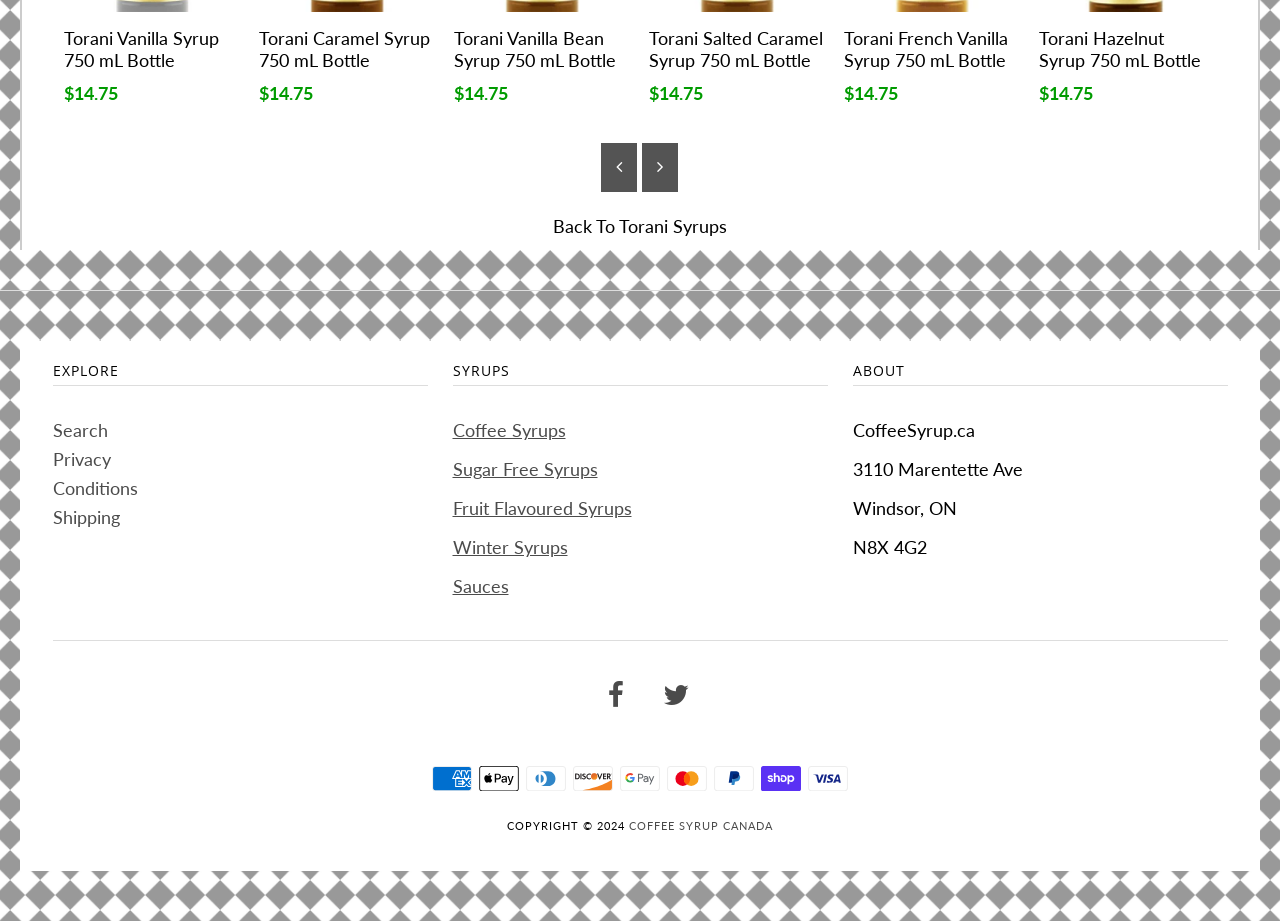Show the bounding box coordinates for the HTML element as described: "Shipping".

[0.041, 0.549, 0.093, 0.573]